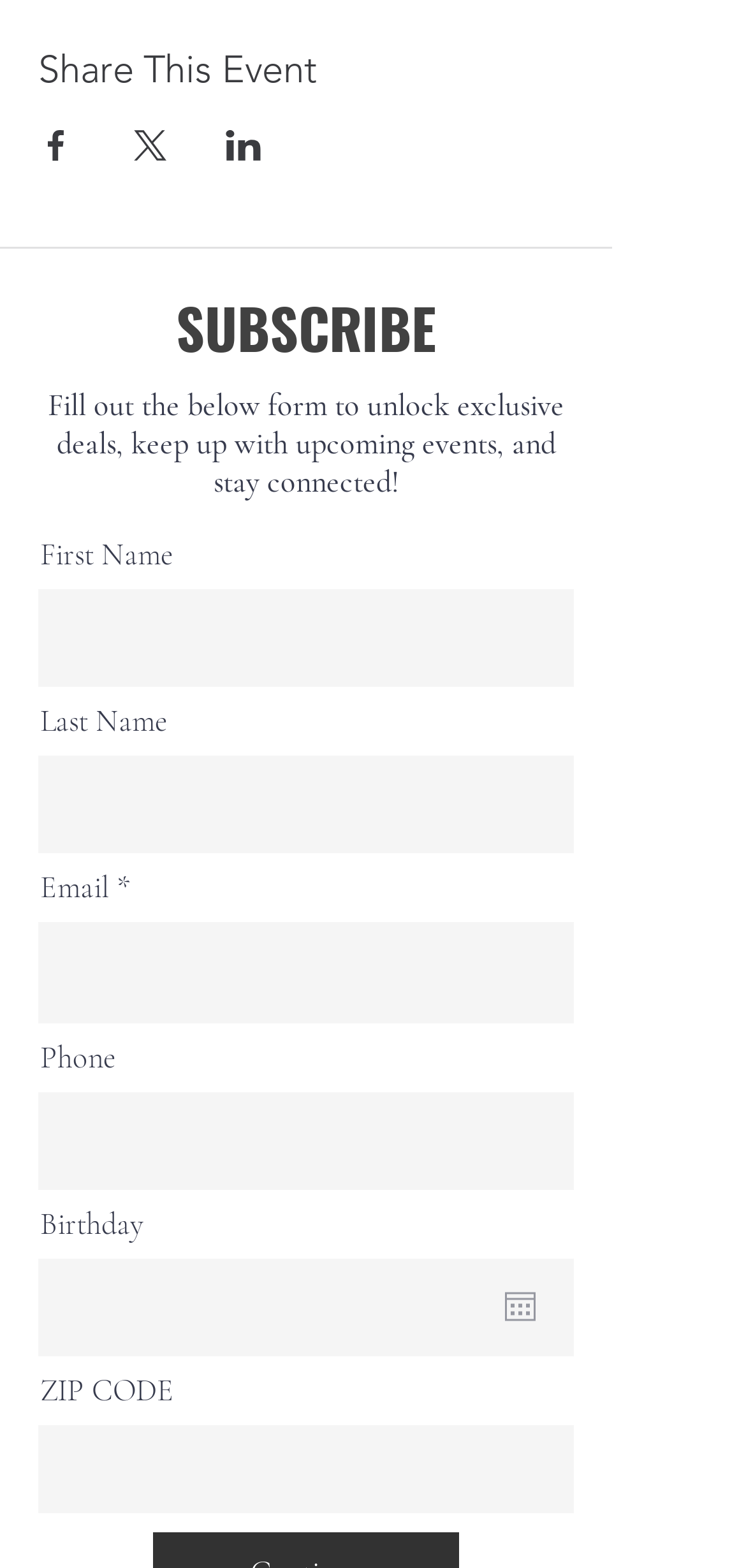Can you specify the bounding box coordinates of the area that needs to be clicked to fulfill the following instruction: "Share event on Facebook"?

[0.051, 0.083, 0.1, 0.103]